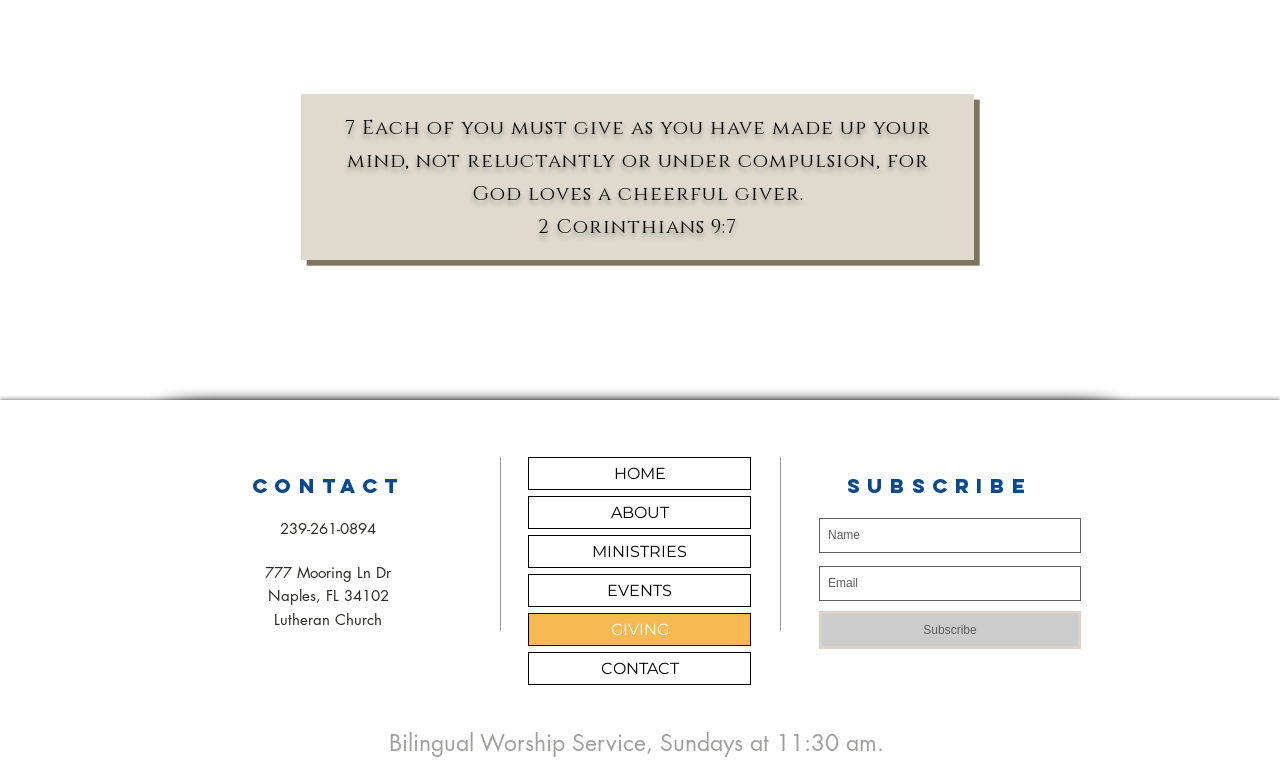Provide your answer in one word or a succinct phrase for the question: 
What is the address of the Lutheran Church?

777 Mooring Ln Dr, Naples, FL 34102